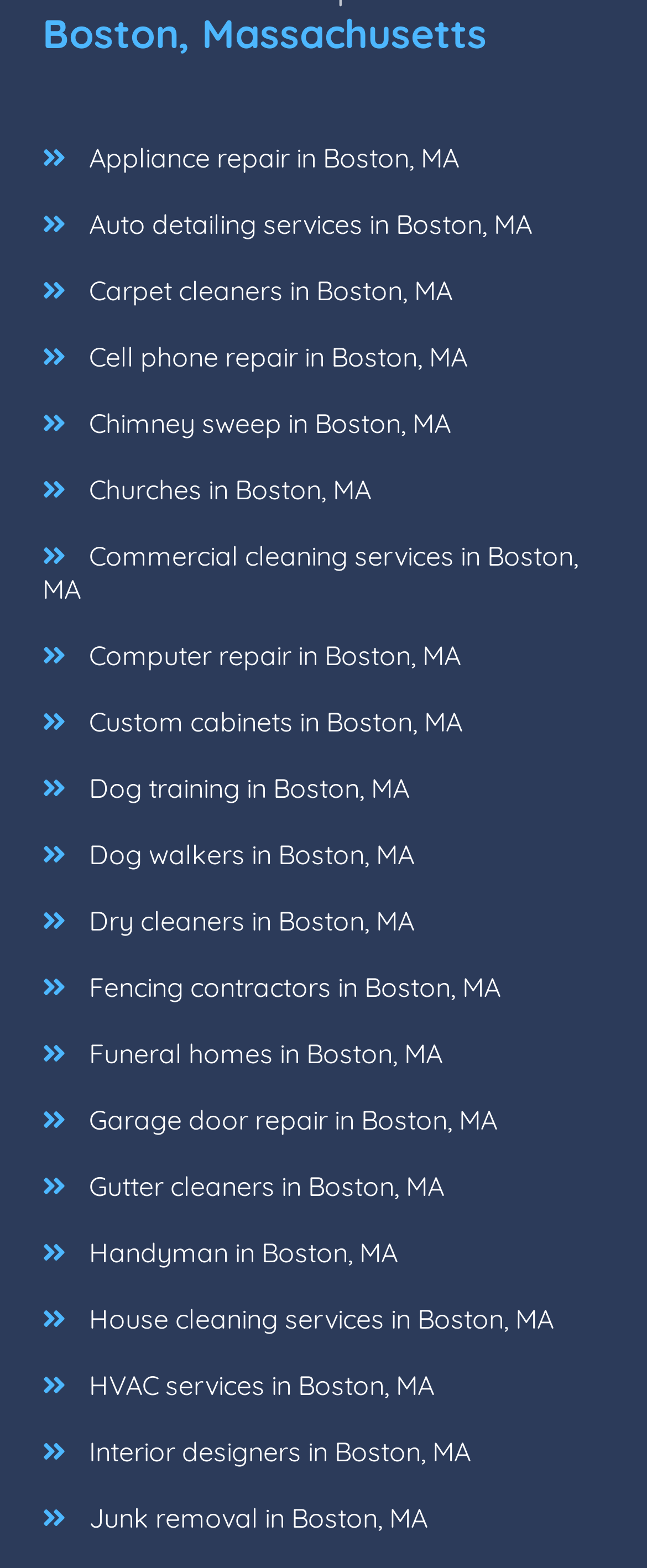Locate the bounding box coordinates of the area that needs to be clicked to fulfill the following instruction: "Discover chimney sweep services in Boston". The coordinates should be in the format of four float numbers between 0 and 1, namely [left, top, right, bottom].

[0.102, 0.249, 0.722, 0.291]